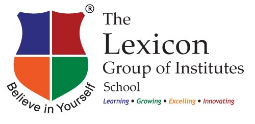Use a single word or phrase to respond to the question:
What is the phrase written below the shield?

Believe in Yourself